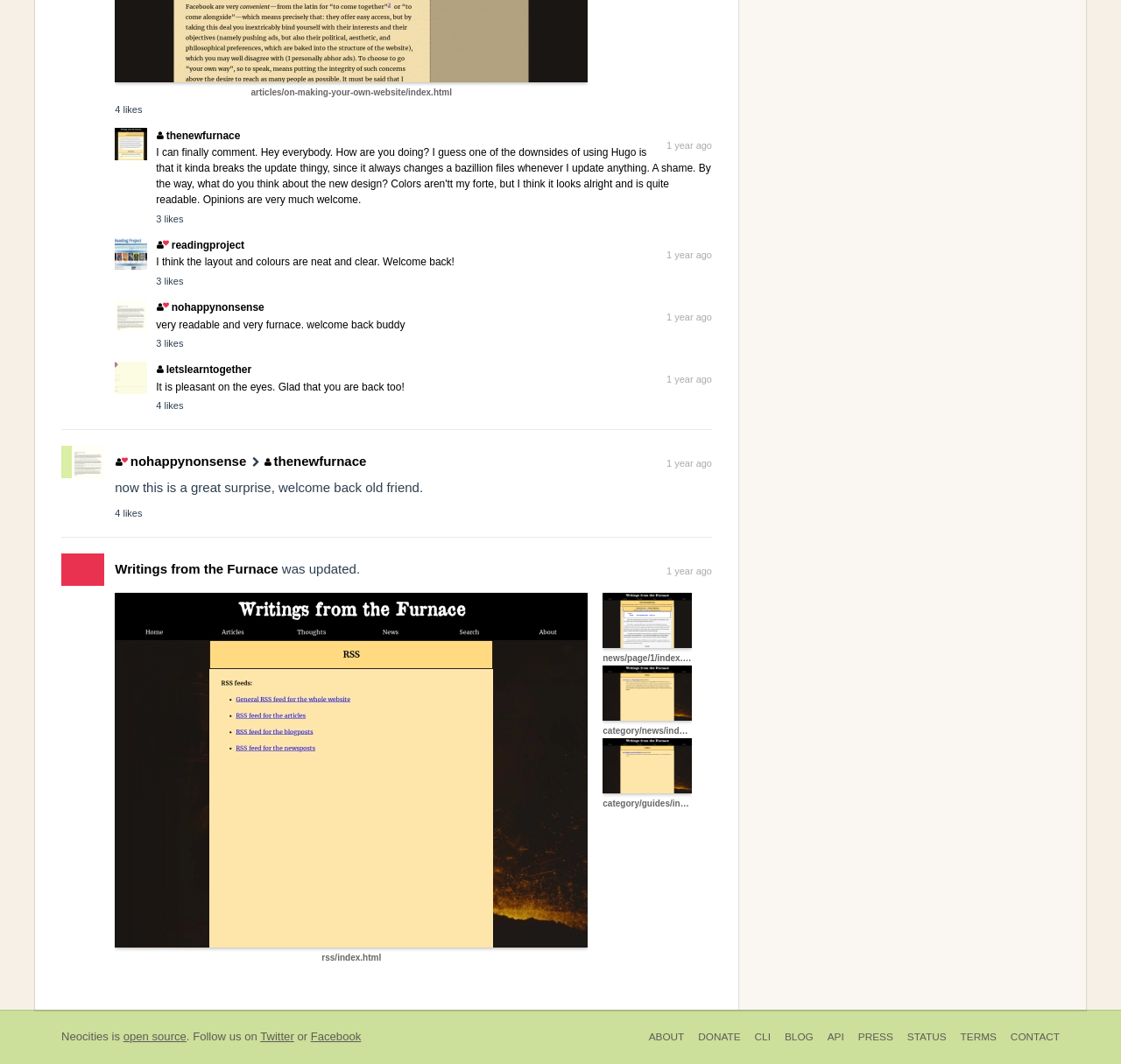Find the bounding box coordinates for the area that must be clicked to perform this action: "follow Neocities on Twitter".

[0.232, 0.968, 0.262, 0.98]